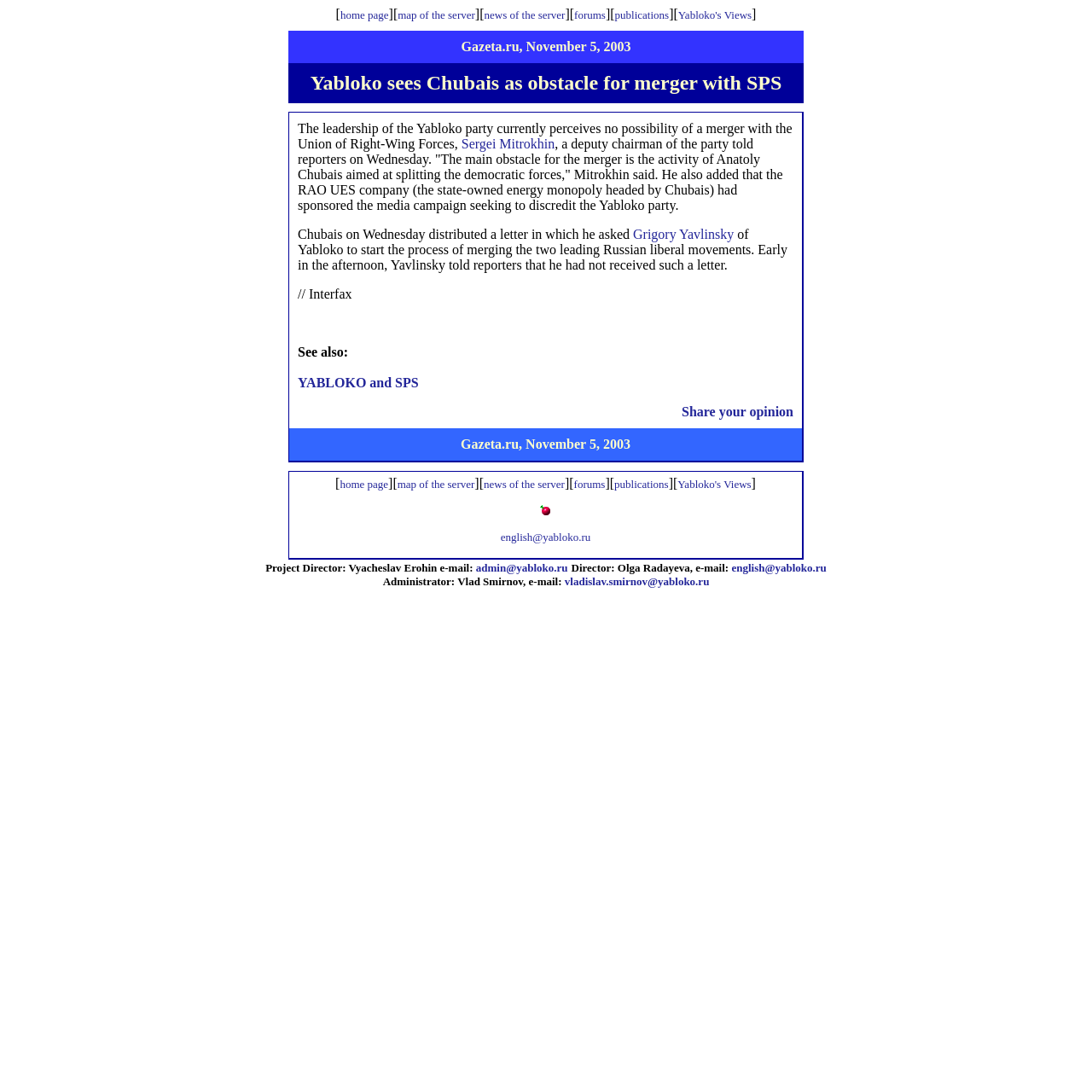Locate the bounding box coordinates of the clickable element to fulfill the following instruction: "read news of the server". Provide the coordinates as four float numbers between 0 and 1 in the format [left, top, right, bottom].

[0.443, 0.008, 0.518, 0.02]